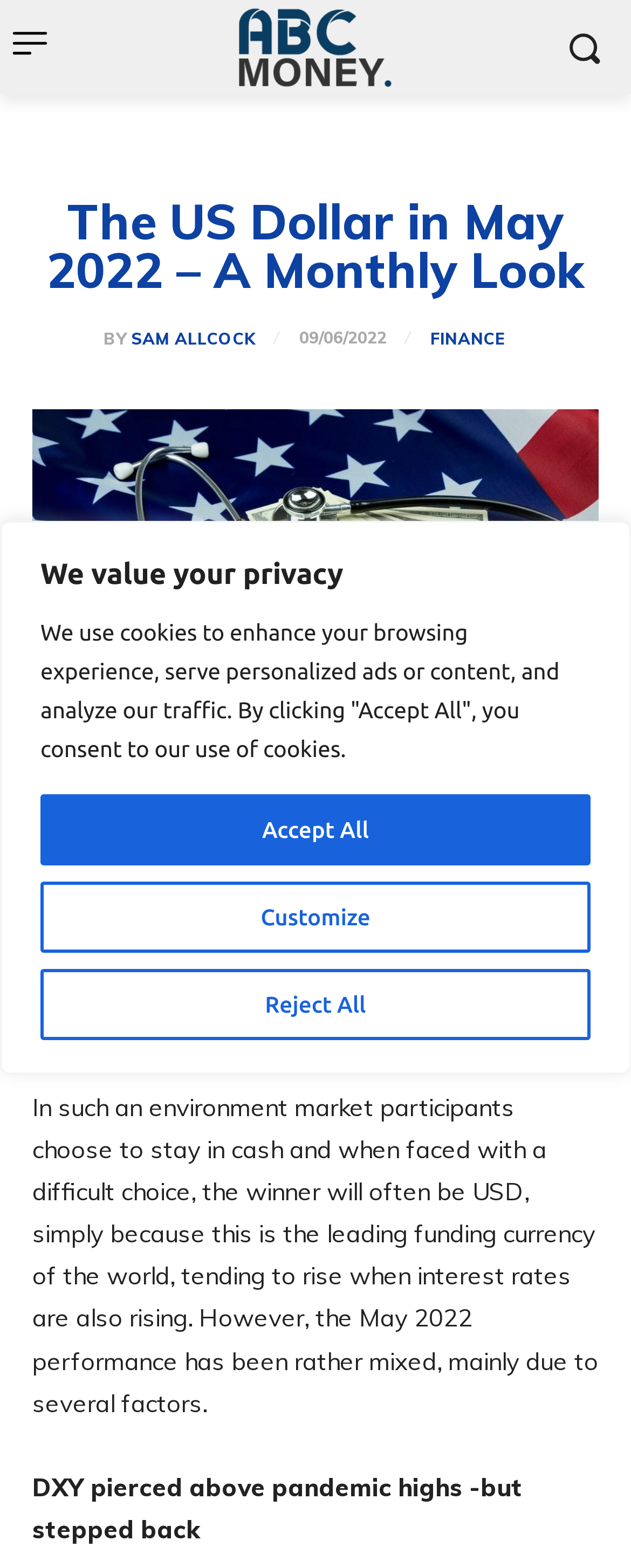What is the author of the article?
Examine the image and give a concise answer in one word or a short phrase.

SAM ALLCOCK